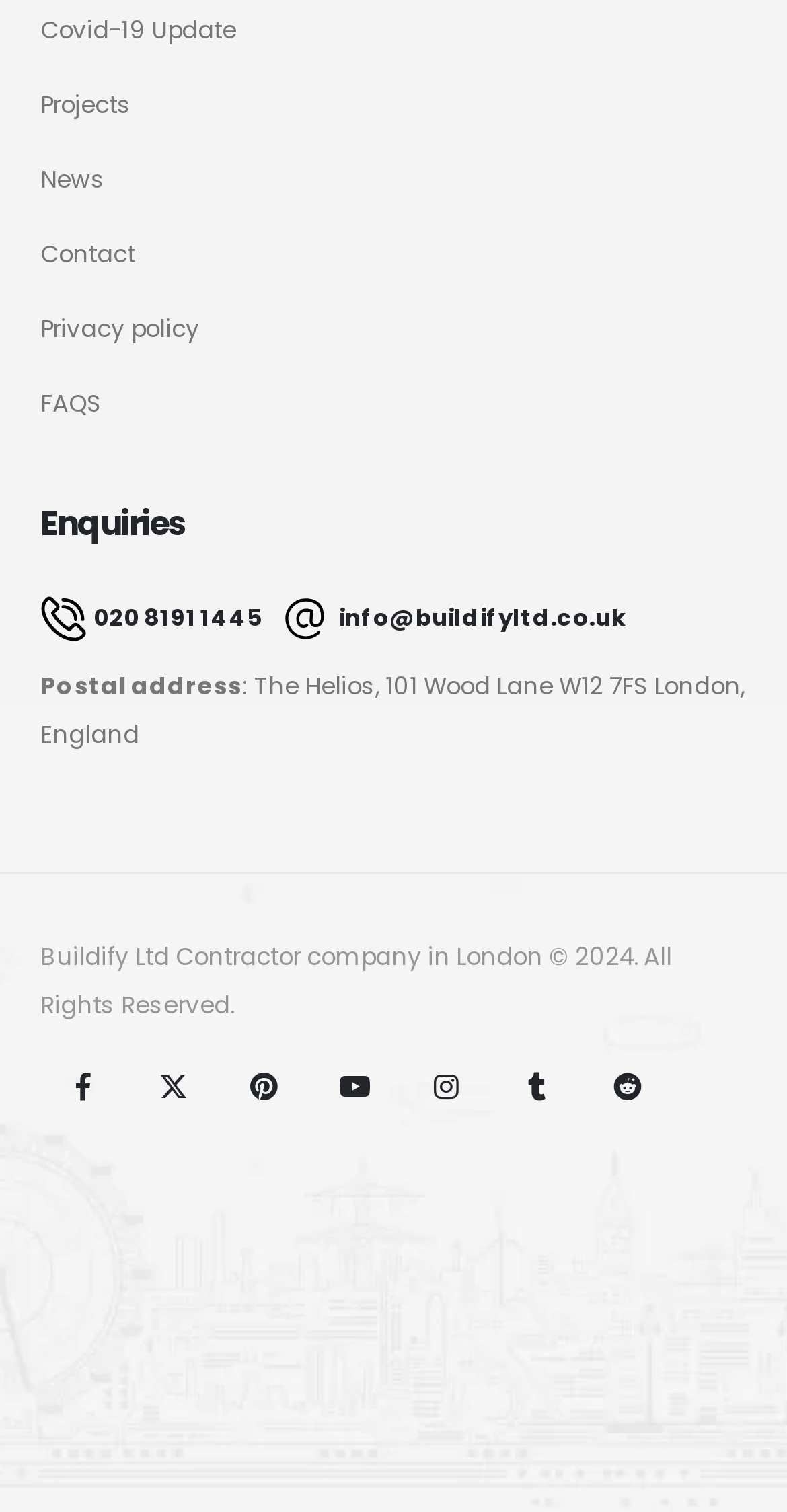How many social media links are there?
From the image, respond using a single word or phrase.

7